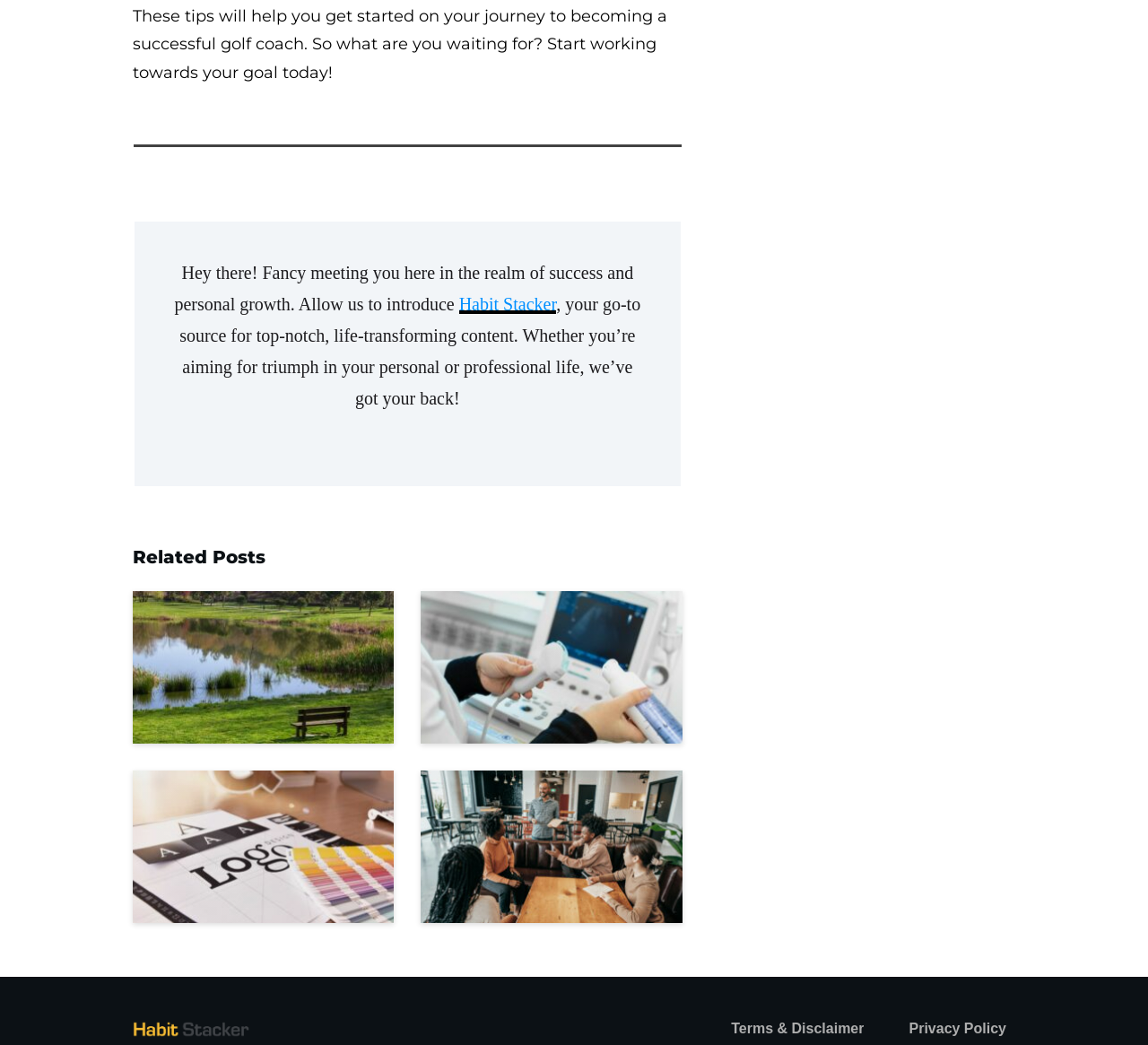Please give a succinct answer using a single word or phrase:
What is the name of the source for life-transforming content?

Habit Stacker